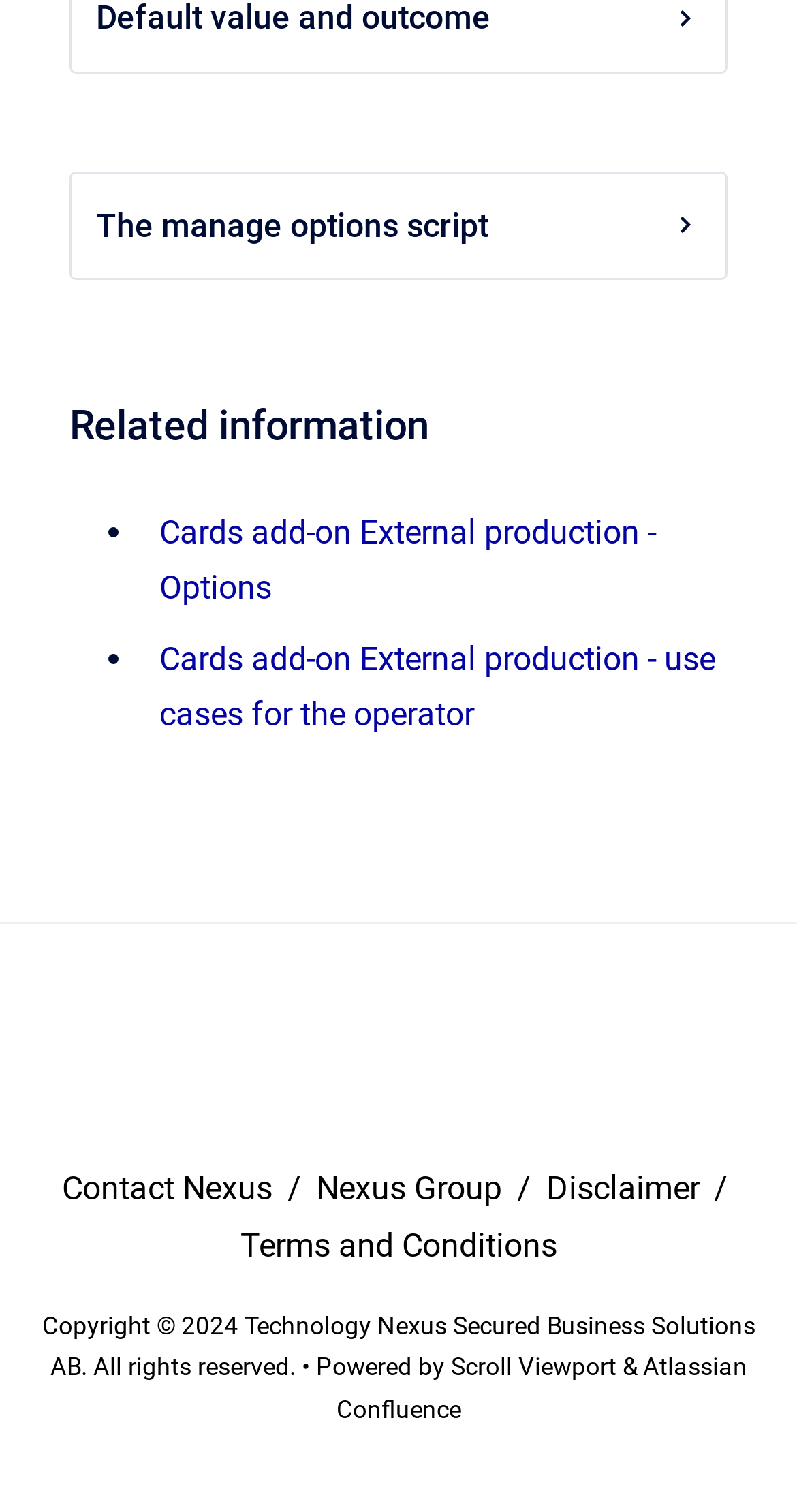Identify the bounding box coordinates of the clickable section necessary to follow the following instruction: "View Cards add-on External production - use cases for the operator". The coordinates should be presented as four float numbers from 0 to 1, i.e., [left, top, right, bottom].

[0.2, 0.423, 0.897, 0.485]